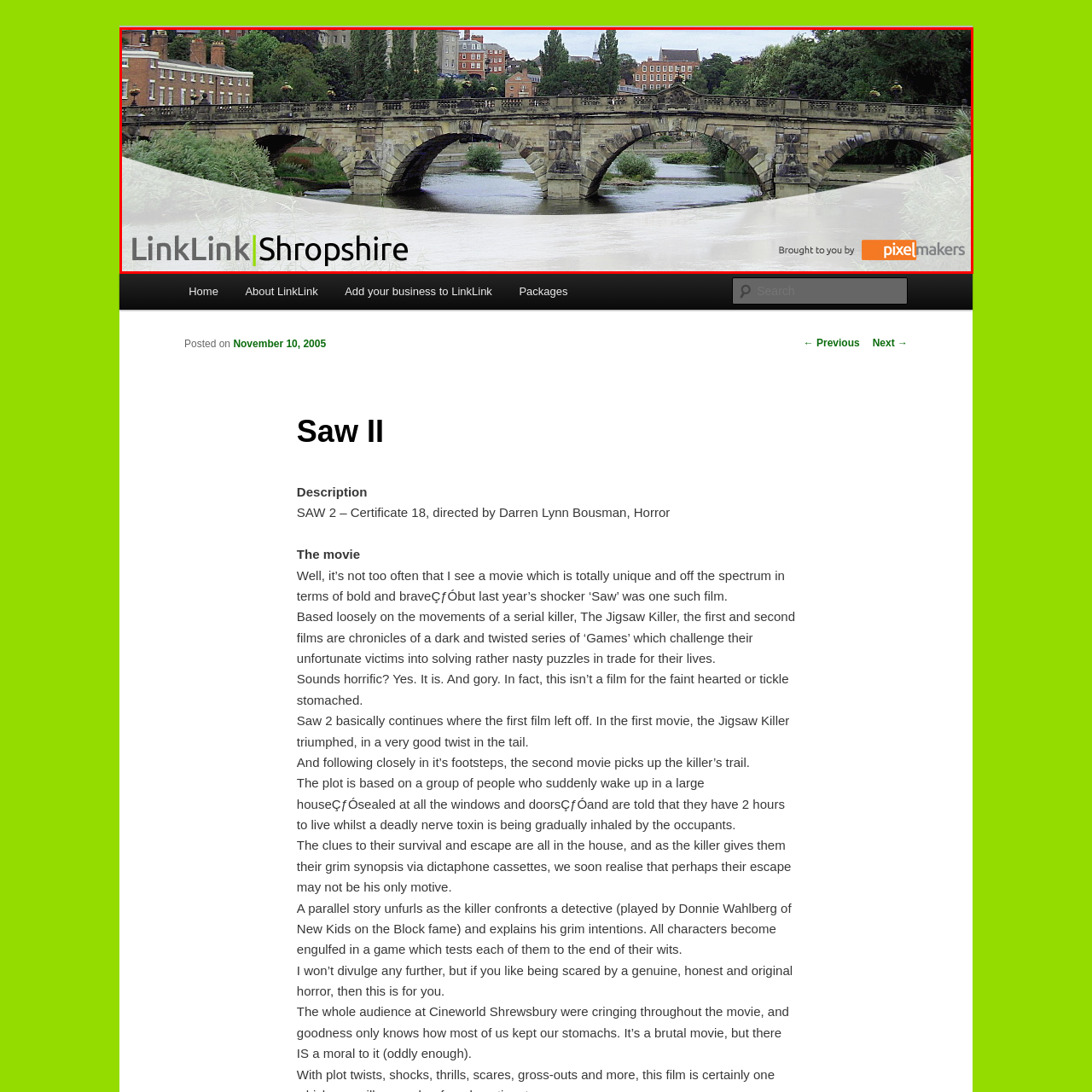Take a close look at the image outlined in red and answer the ensuing question with a single word or phrase:
Who curated the image?

pixelmakers